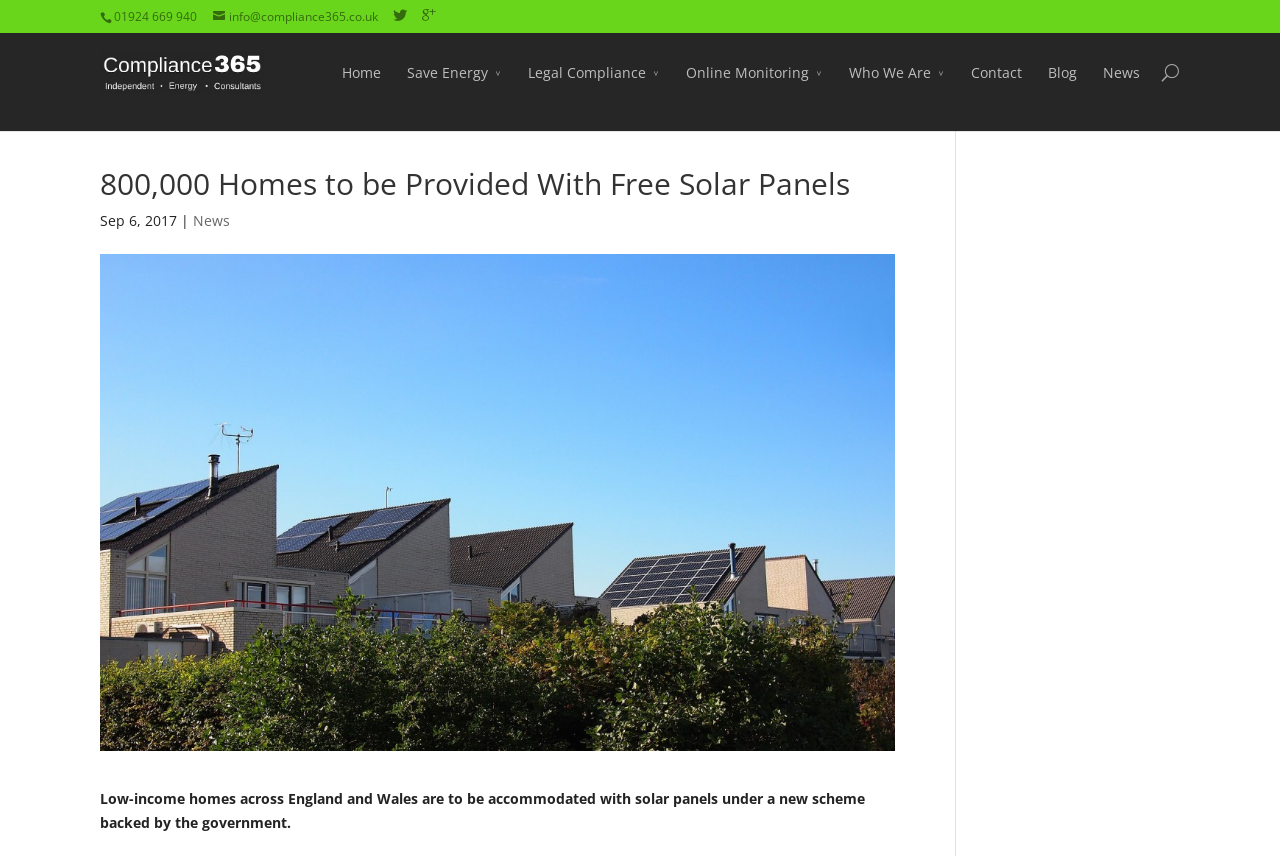What is the main topic of the article?
Examine the webpage screenshot and provide an in-depth answer to the question.

I inferred the main topic of the article by reading the static text element with the bounding box coordinates [0.078, 0.922, 0.676, 0.972] which contains the text 'Low-income homes across England and Wales are to be accommodated with solar panels under a new scheme backed by the government'.